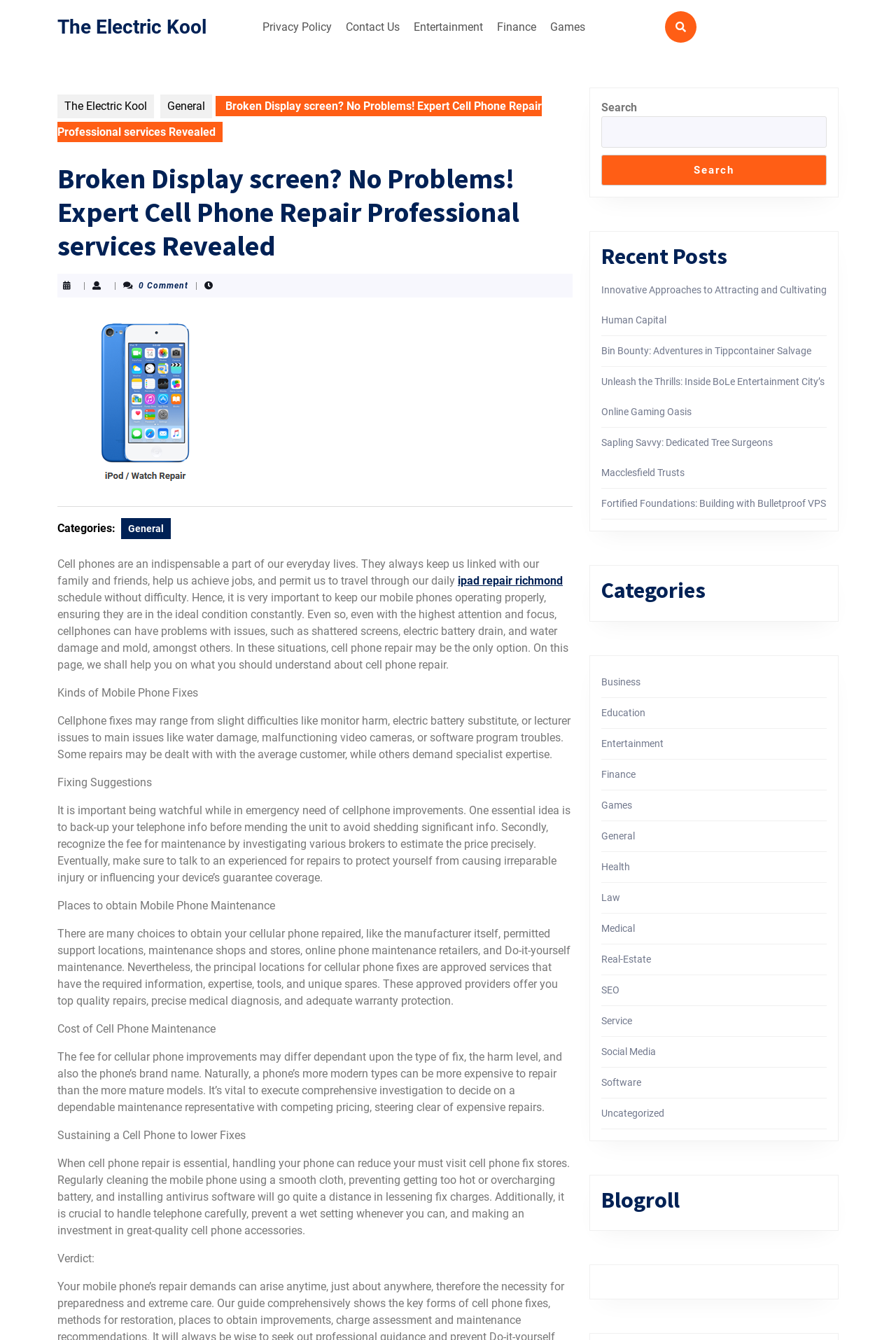Identify the bounding box for the UI element described as: "Software". The coordinates should be four float numbers between 0 and 1, i.e., [left, top, right, bottom].

[0.671, 0.803, 0.716, 0.812]